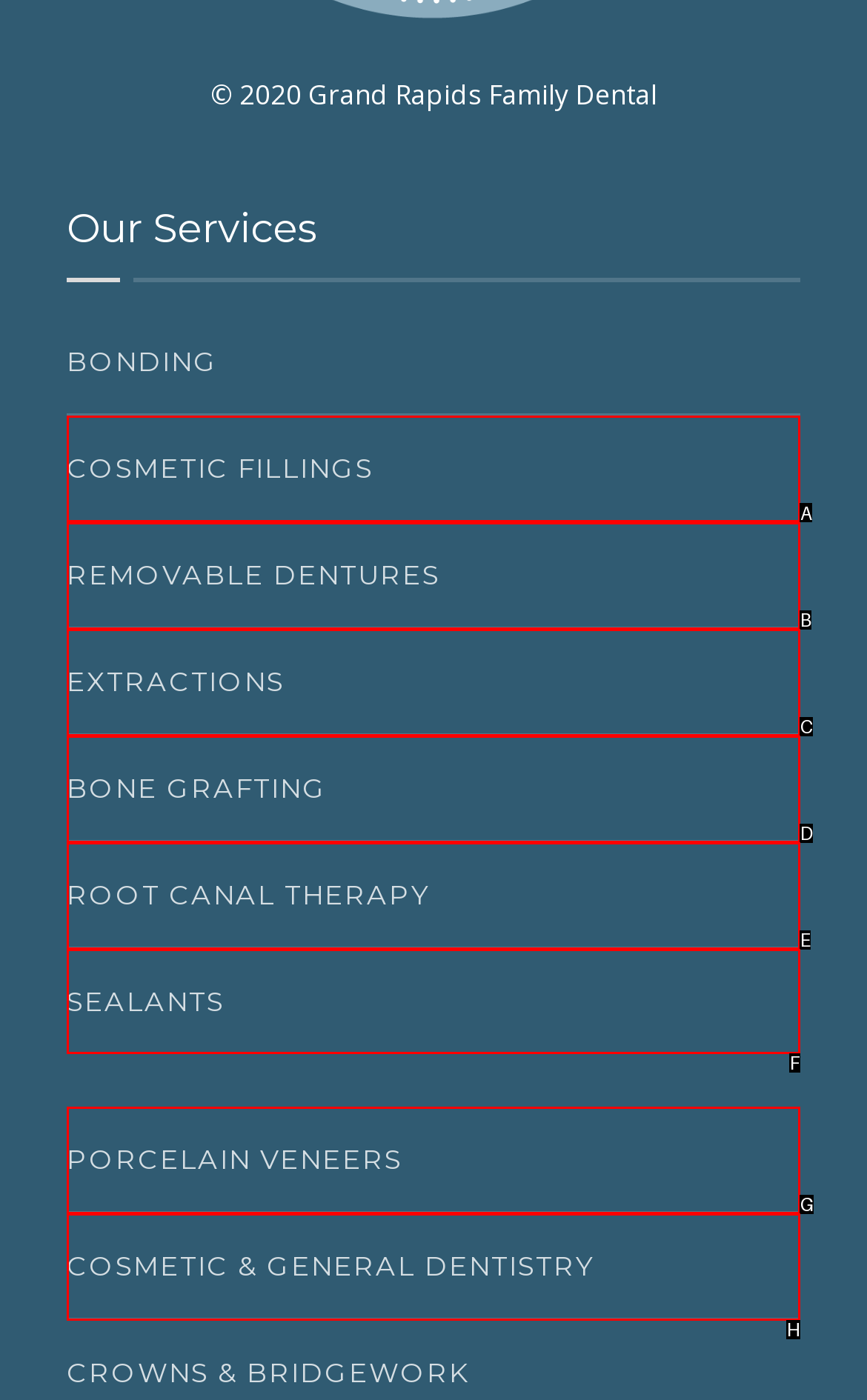Identify the correct UI element to click for the following task: learn about cosmetic fillings Choose the option's letter based on the given choices.

A